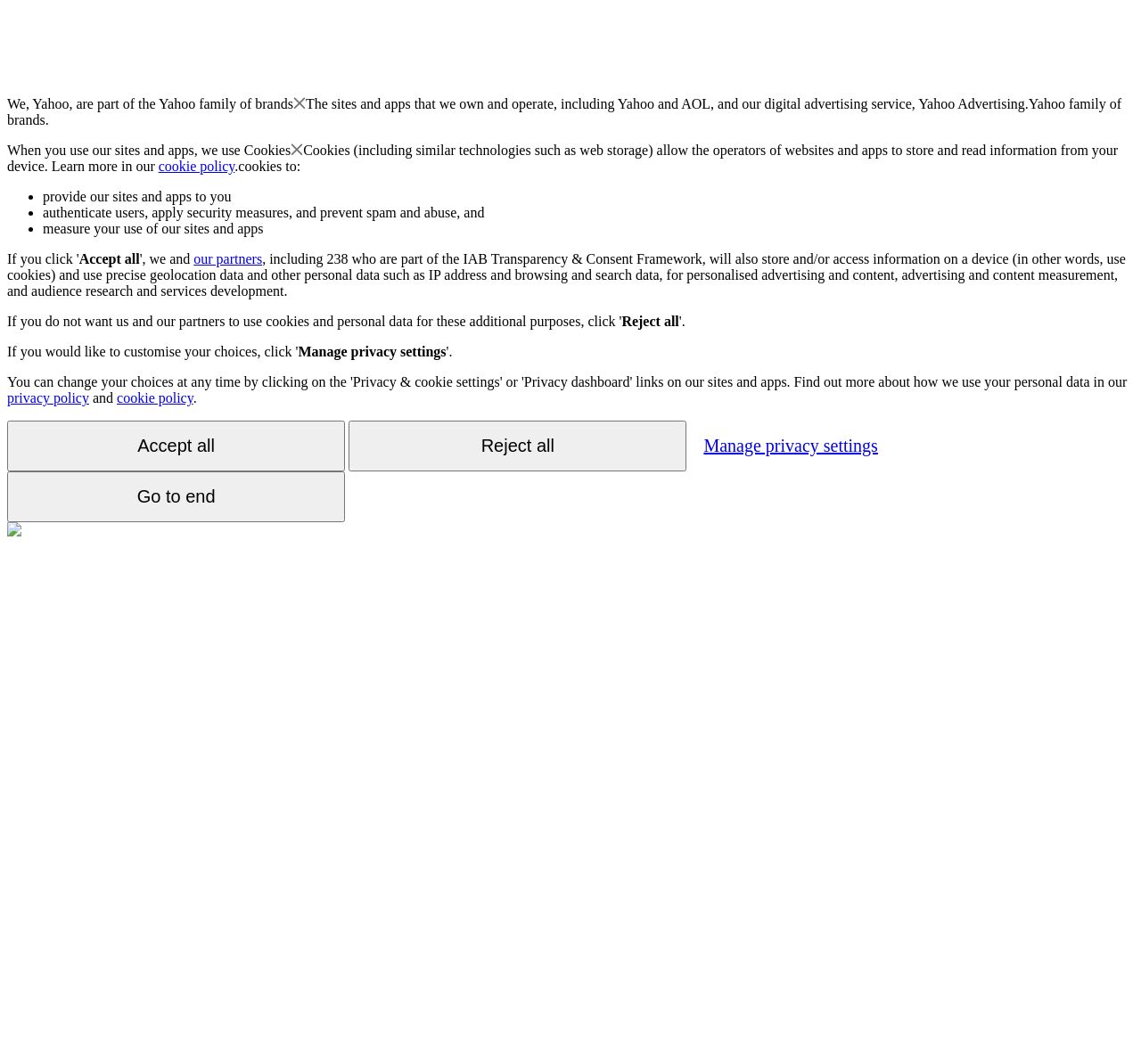Please find the bounding box coordinates of the element that needs to be clicked to perform the following instruction: "Go to the 'privacy policy'". The bounding box coordinates should be four float numbers between 0 and 1, represented as [left, top, right, bottom].

[0.006, 0.367, 0.078, 0.381]